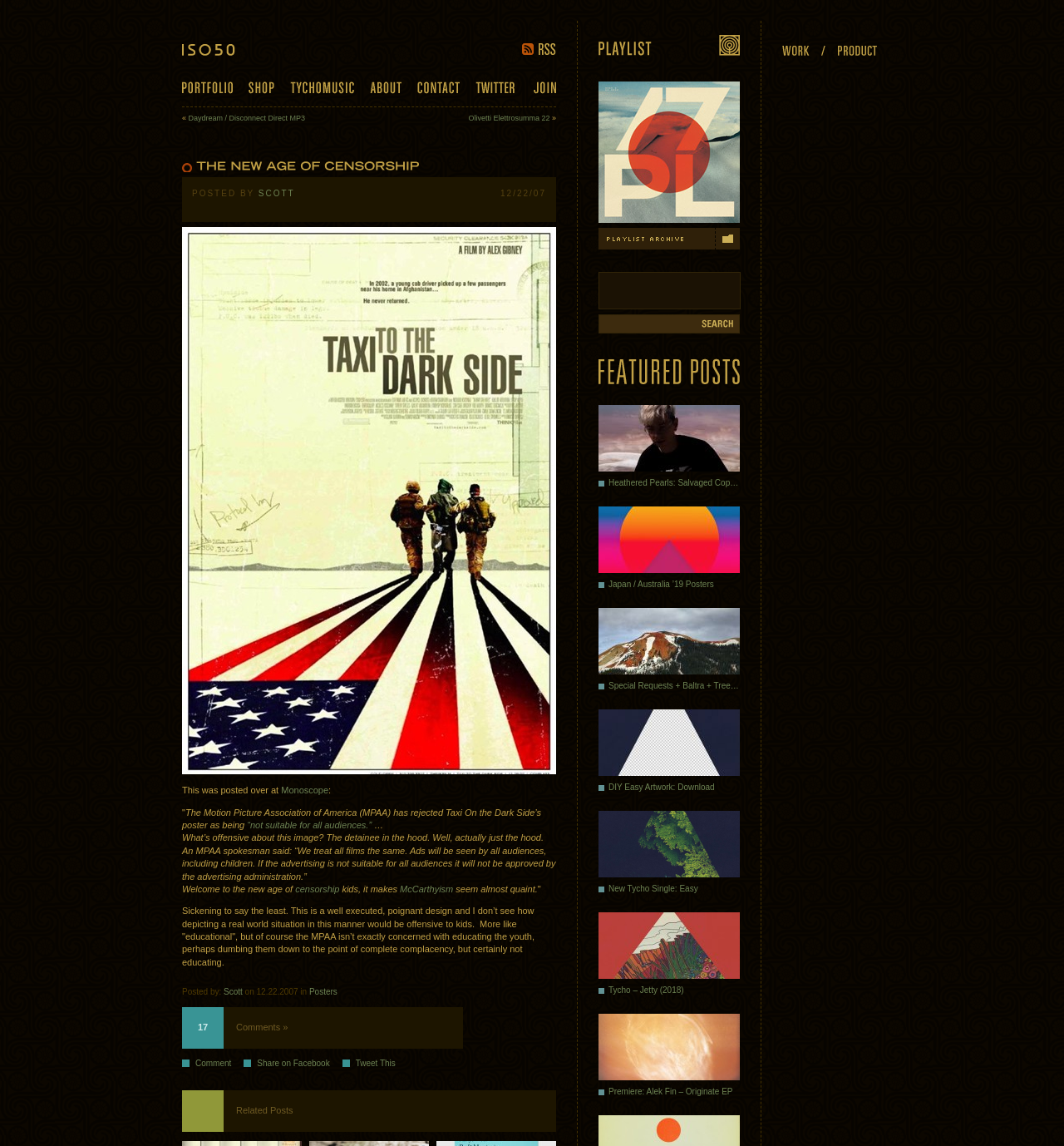What is the name of the blog?
Please look at the screenshot and answer in one word or a short phrase.

ISO50 Blog